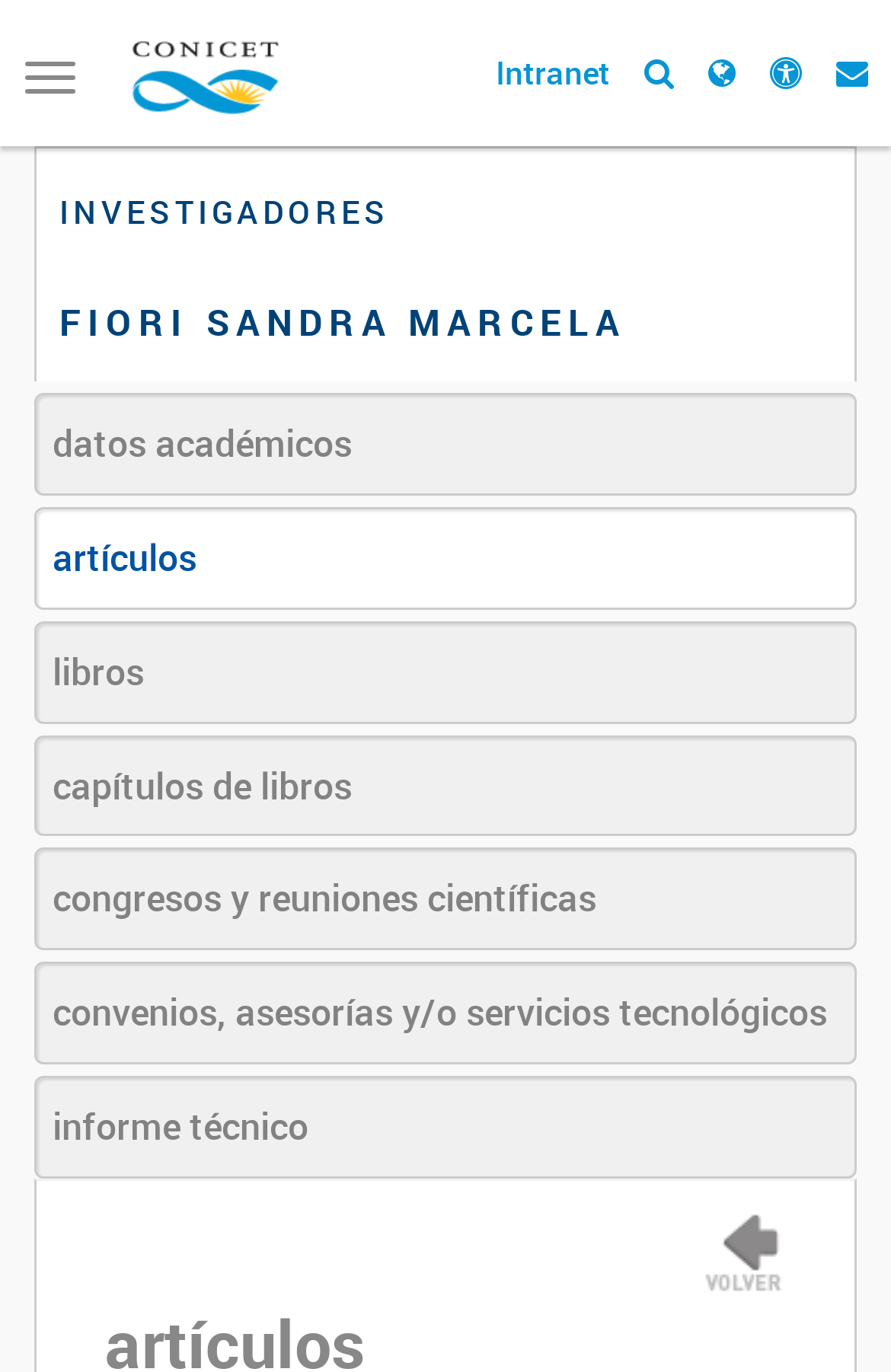Provide the bounding box coordinates of the section that needs to be clicked to accomplish the following instruction: "View datos académicos."

[0.038, 0.286, 0.962, 0.361]